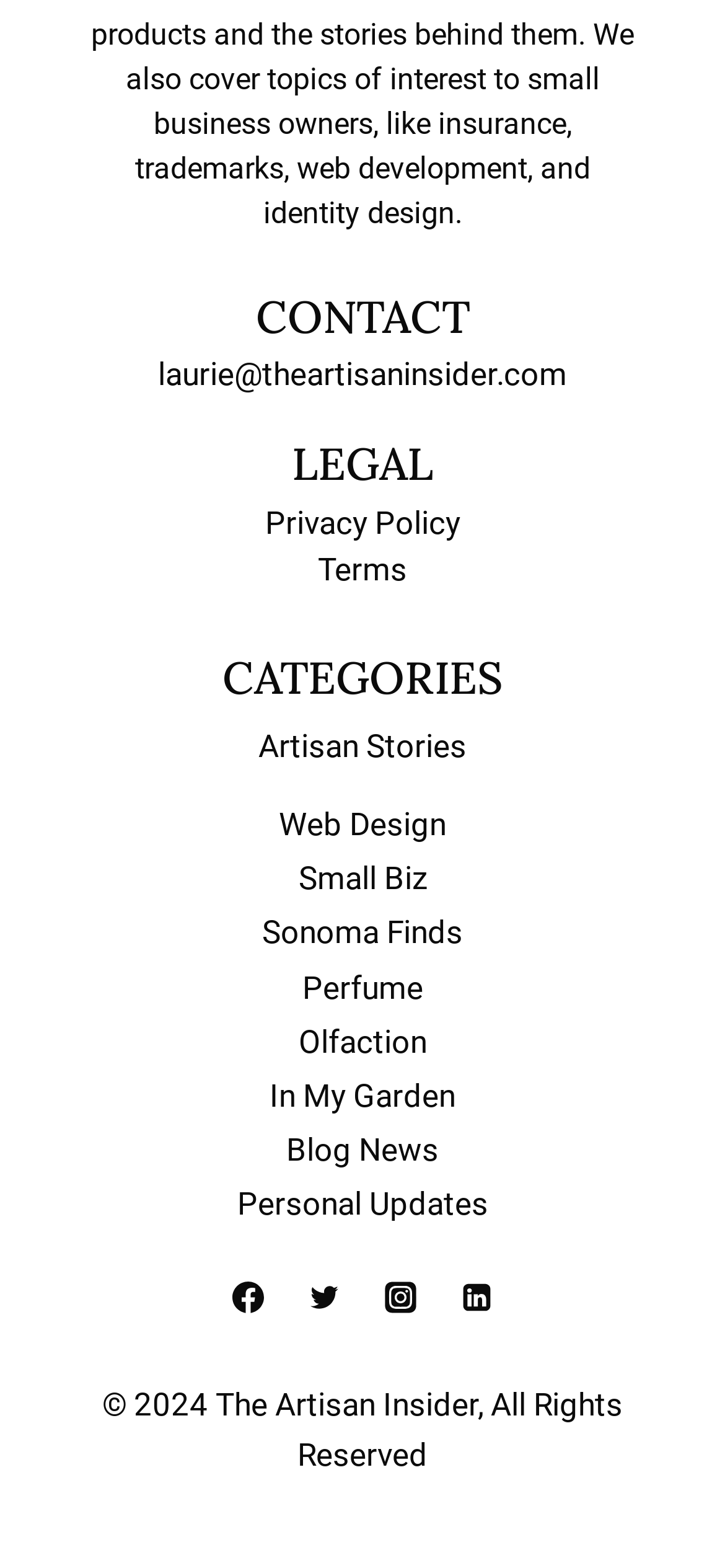Using the provided description: "Privacy Policy", find the bounding box coordinates of the corresponding UI element. The output should be four float numbers between 0 and 1, in the format [left, top, right, bottom].

[0.218, 0.318, 0.782, 0.351]